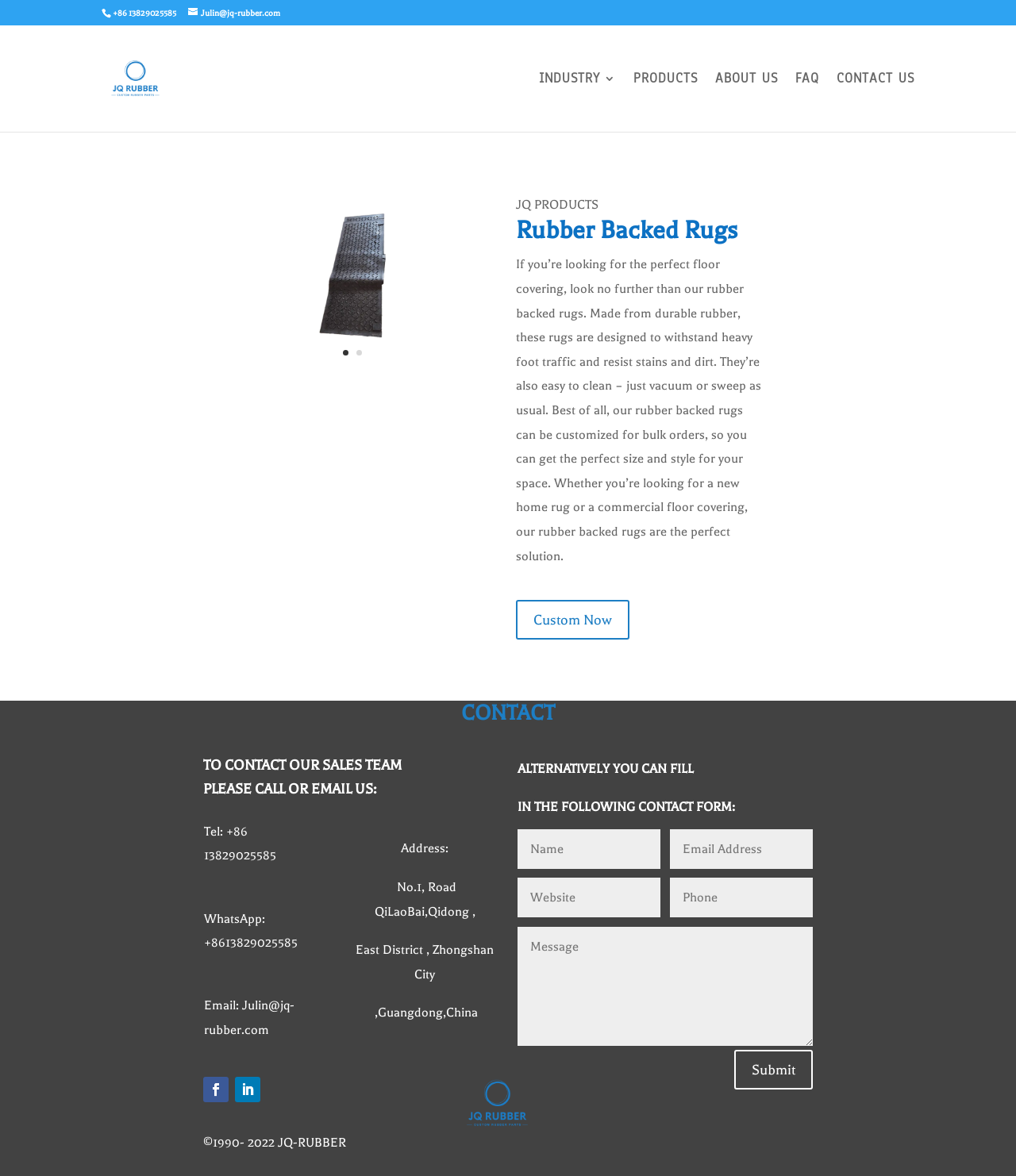Provide a brief response in the form of a single word or phrase:
What is the company's phone number?

+86 13829025585